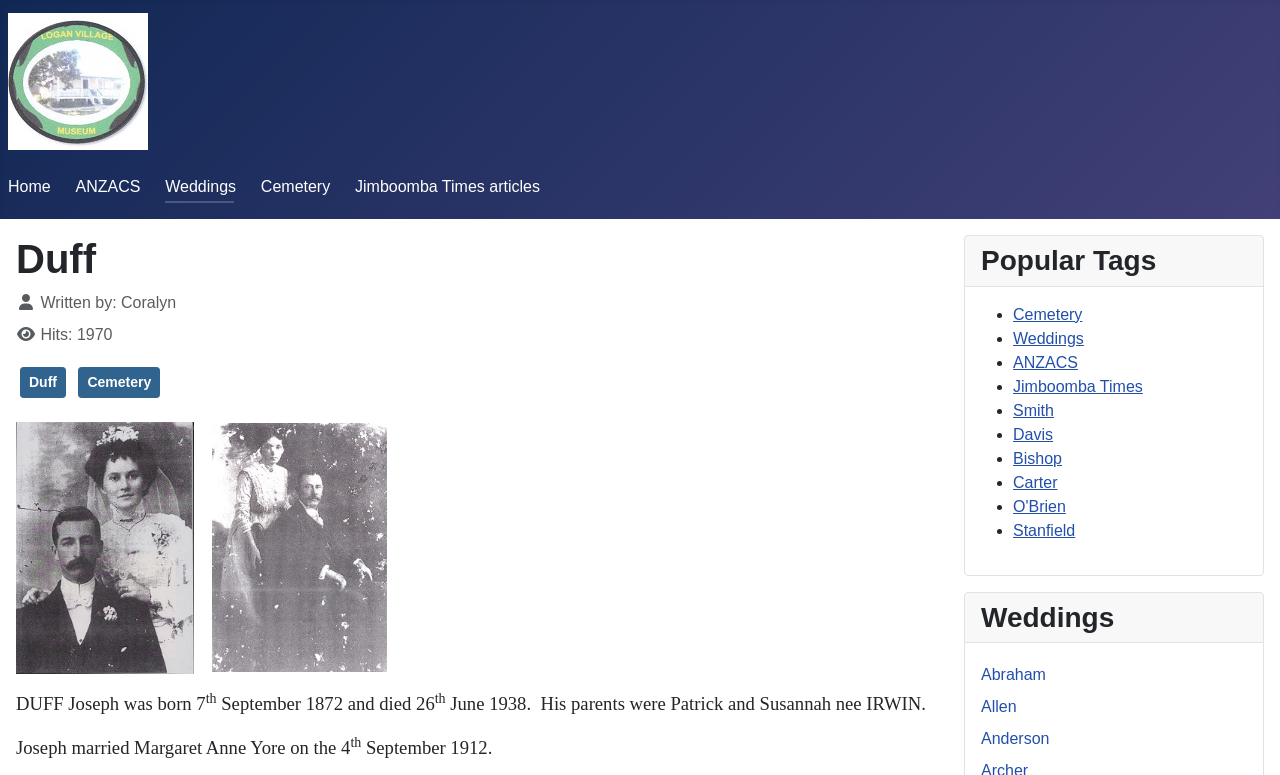Provide the bounding box coordinates for the area that should be clicked to complete the instruction: "View 'Example'".

None